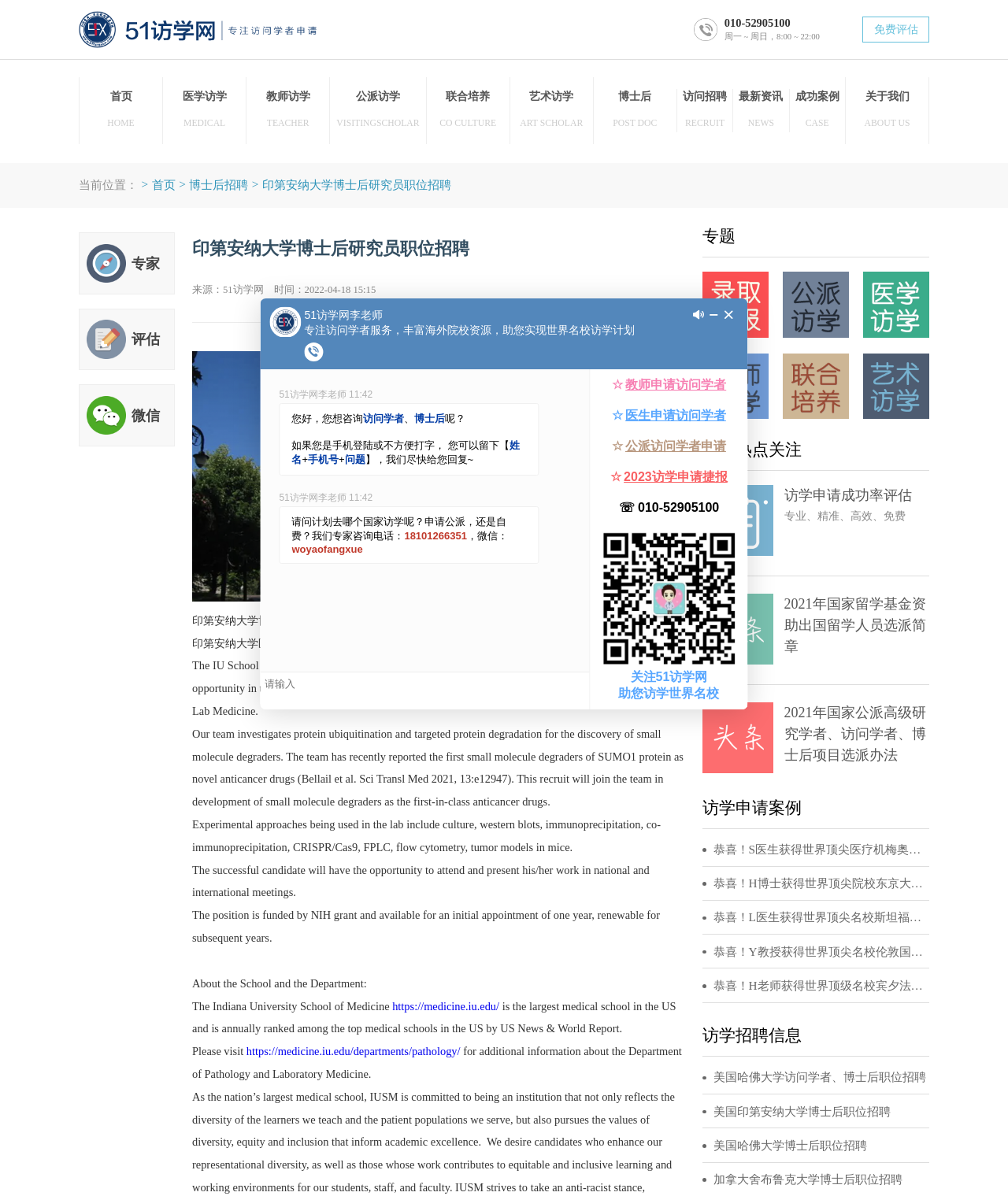What is the research focus of the team?
Using the image as a reference, answer the question with a short word or phrase.

protein ubiquitination and targeted protein degradation